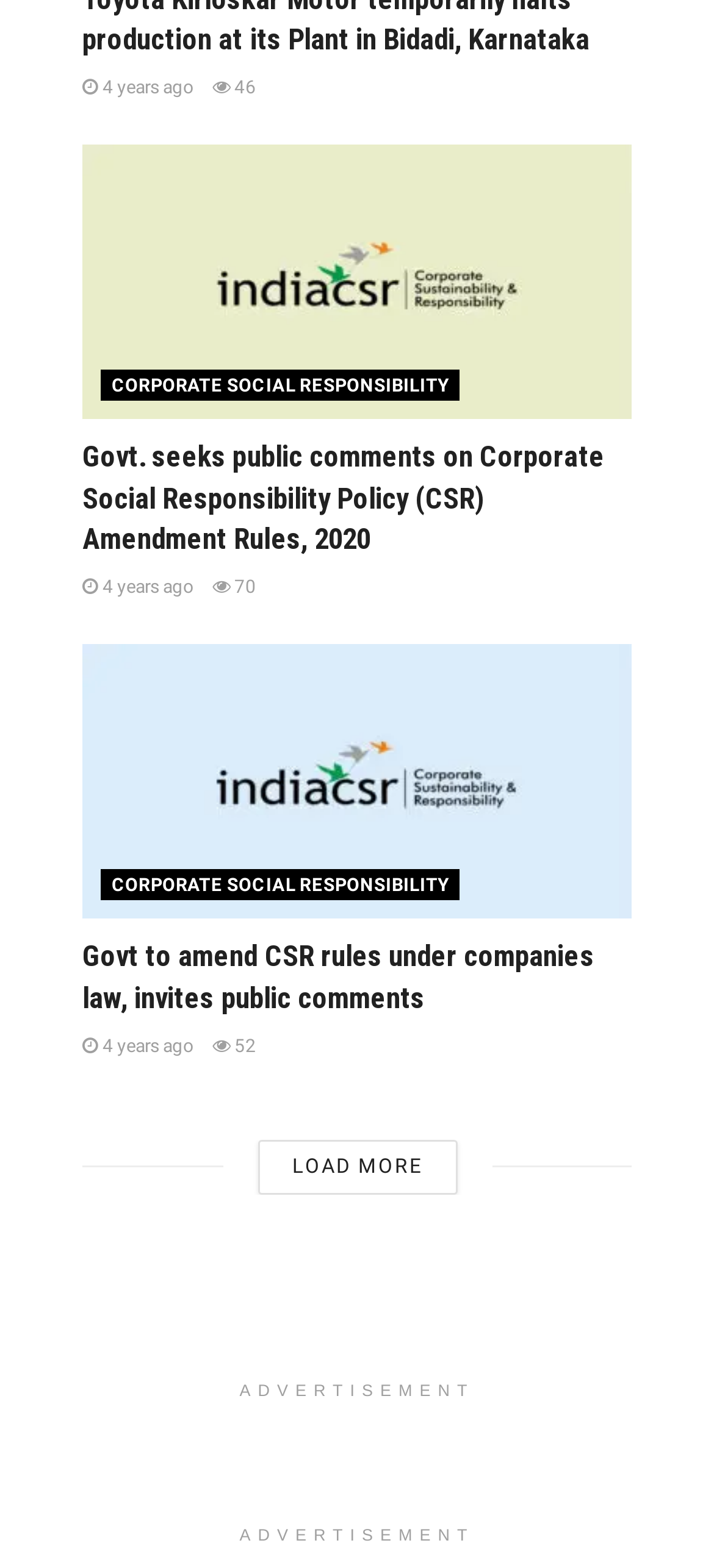Find the bounding box of the UI element described as follows: "Client Portal Login".

None